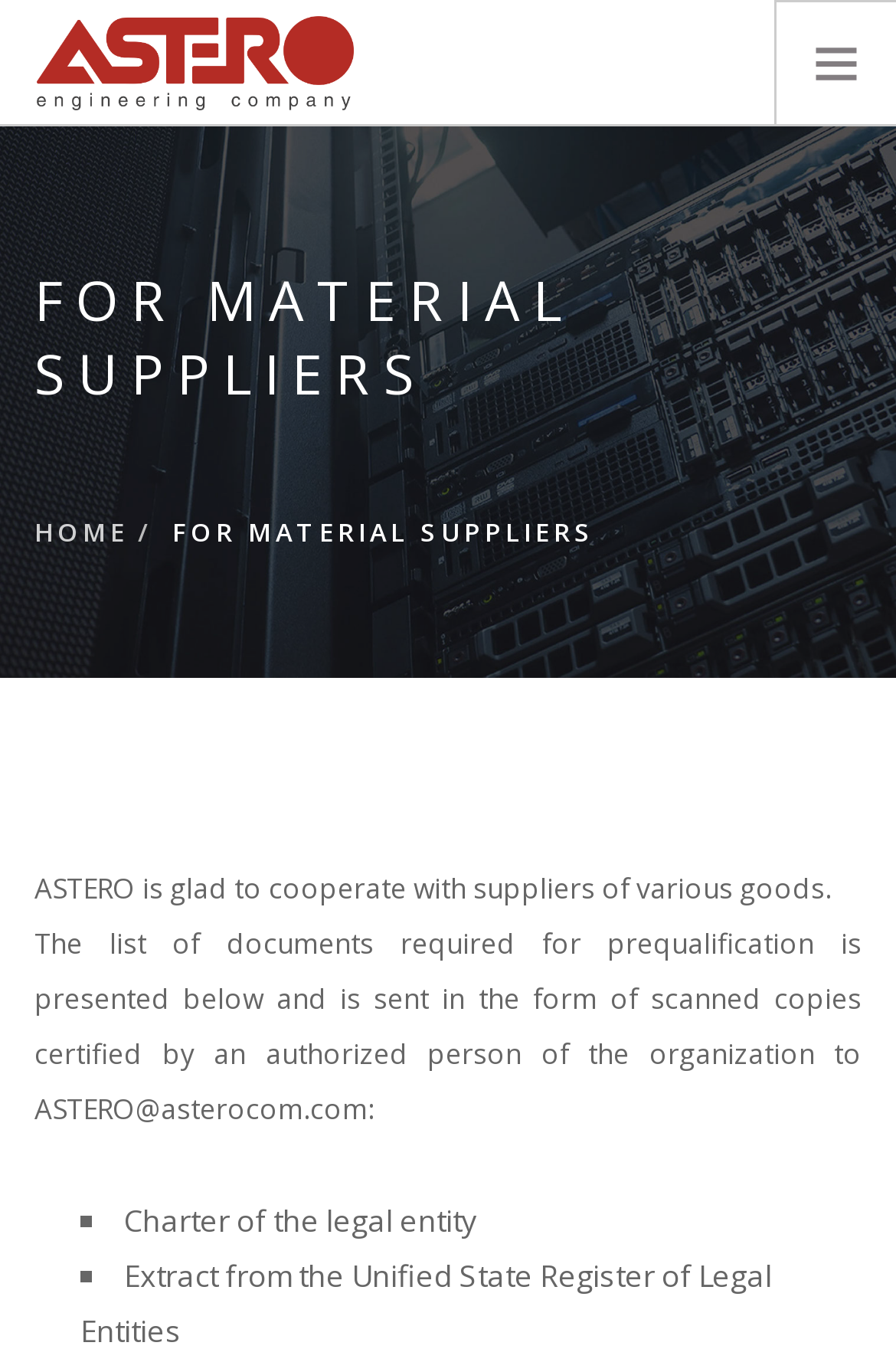Please identify the bounding box coordinates of the element I should click to complete this instruction: 'go to HOME page'. The coordinates should be given as four float numbers between 0 and 1, like this: [left, top, right, bottom].

[0.038, 0.381, 0.144, 0.406]